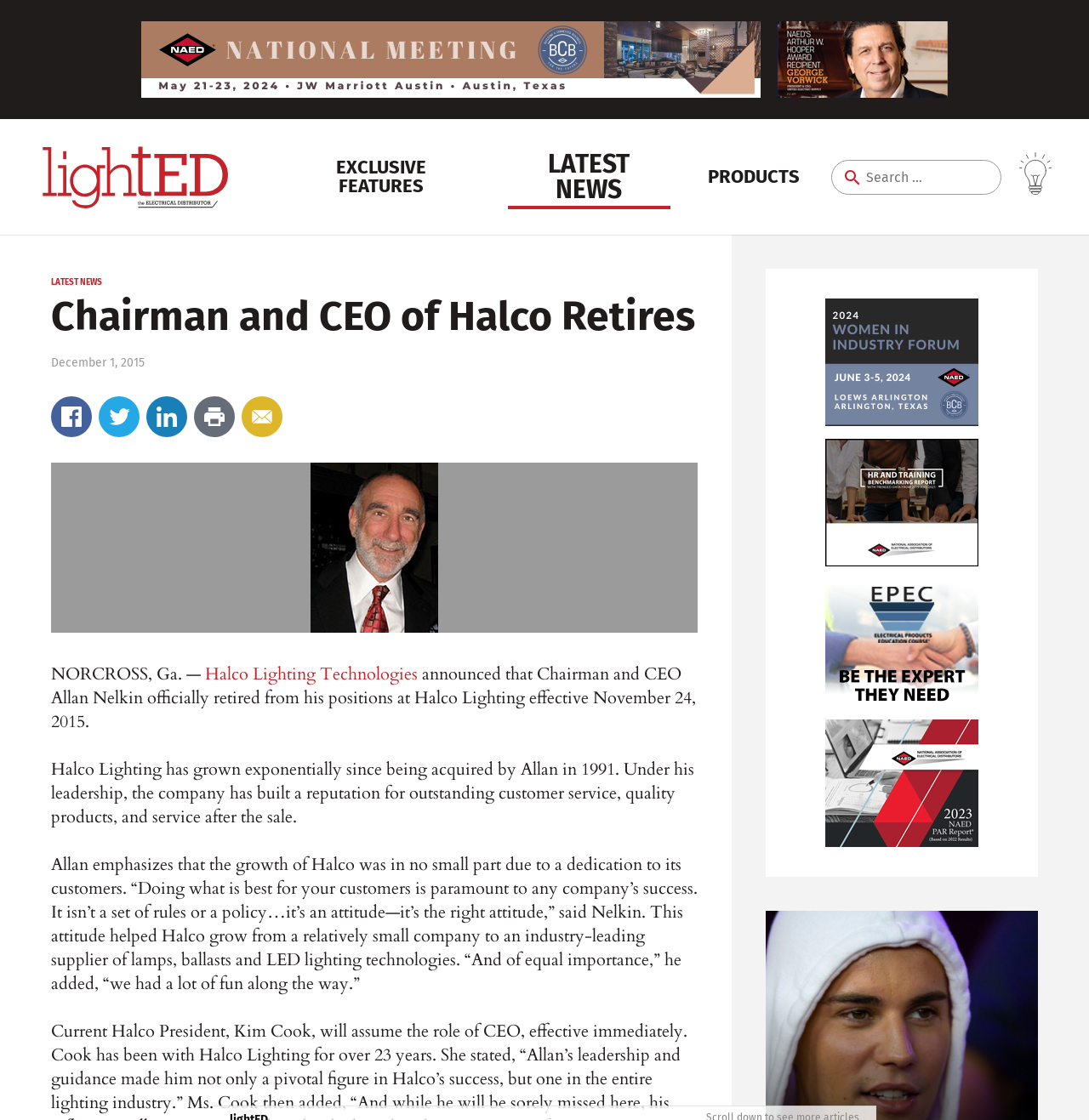Please mark the bounding box coordinates of the area that should be clicked to carry out the instruction: "go to HOME".

None